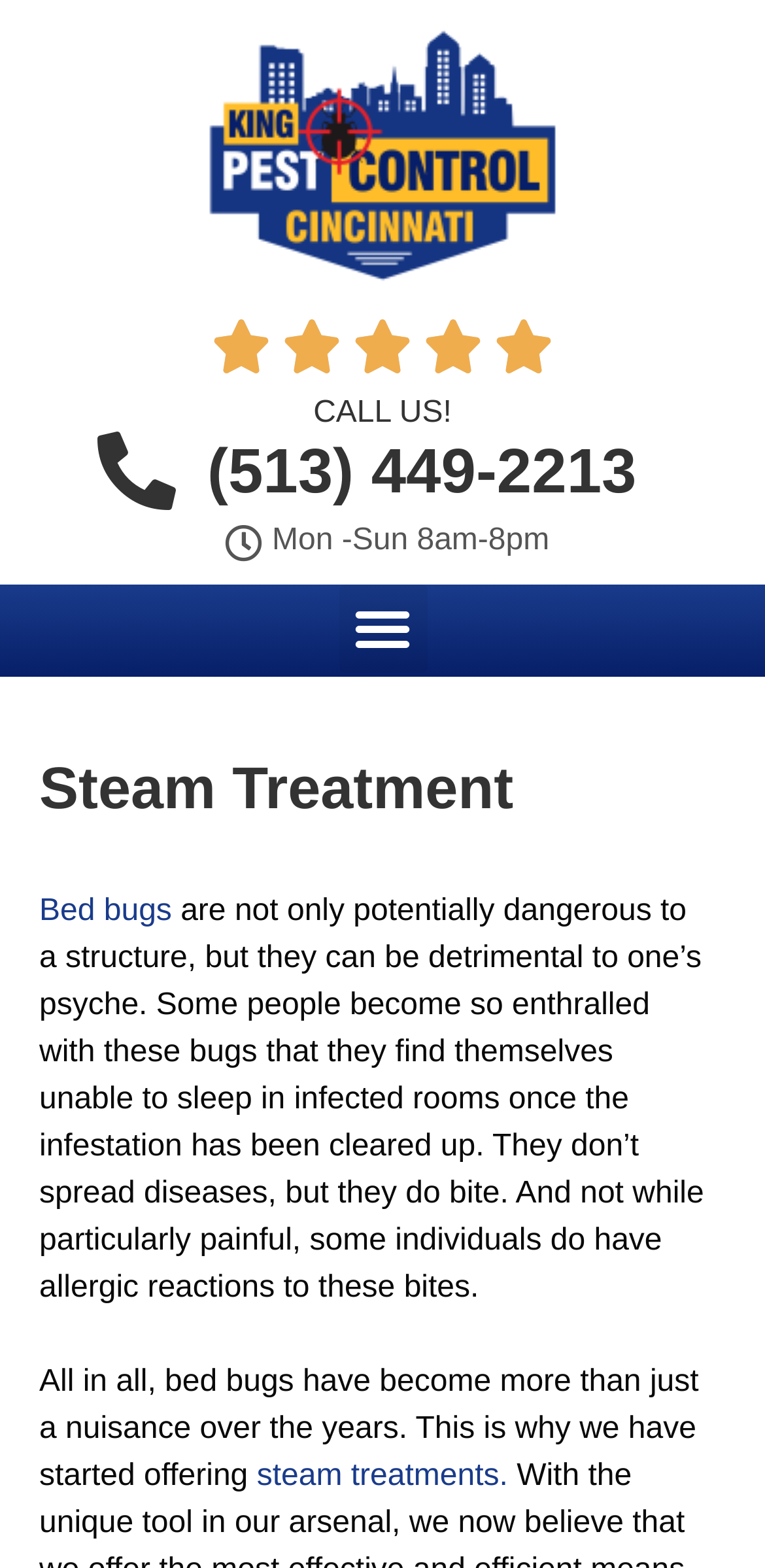Please provide a comprehensive response to the question below by analyzing the image: 
What type of treatment is mentioned on the webpage?

The webpage mentions steam treatment as a service offered by the provider, specifically in the context of bed bug infestations.